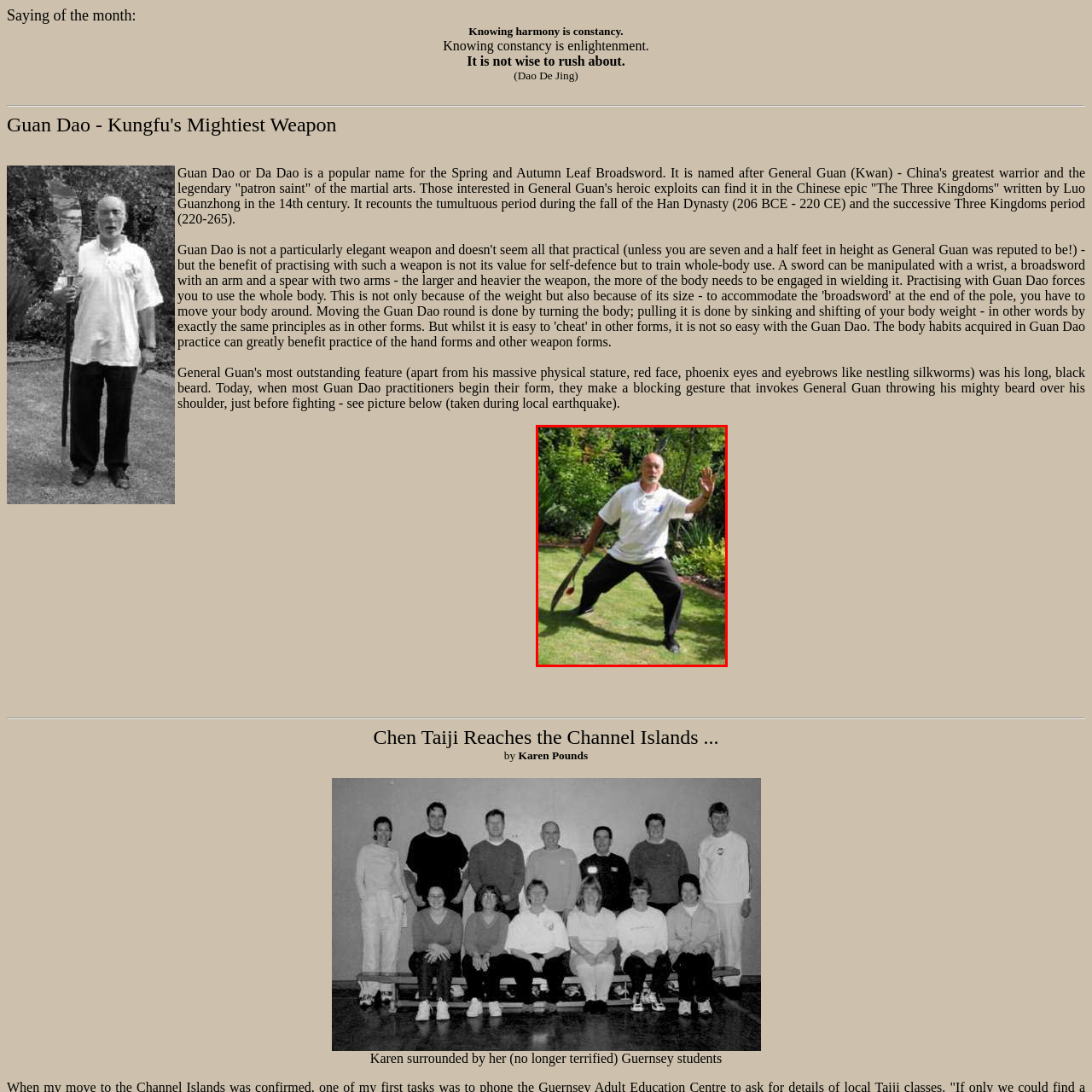Focus your attention on the image enclosed by the red boundary and provide a thorough answer to the question that follows, based on the image details: What is the atmosphere of the garden setting?

The caption describes the garden setting as 'serene' and states that the 'lush greenery surrounding him enhances the tranquil atmosphere', indicating that the atmosphere is peaceful and calm.